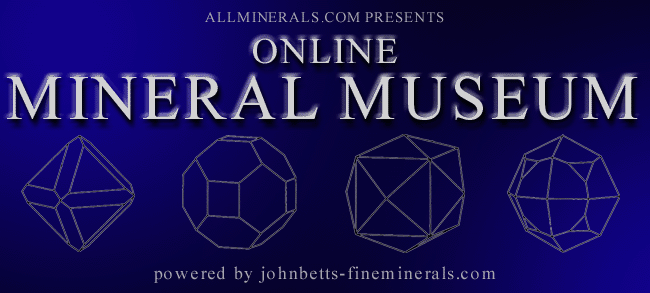Respond to the question below with a single word or phrase: What is the purpose of the line drawings?

Symbolizing mineral structures